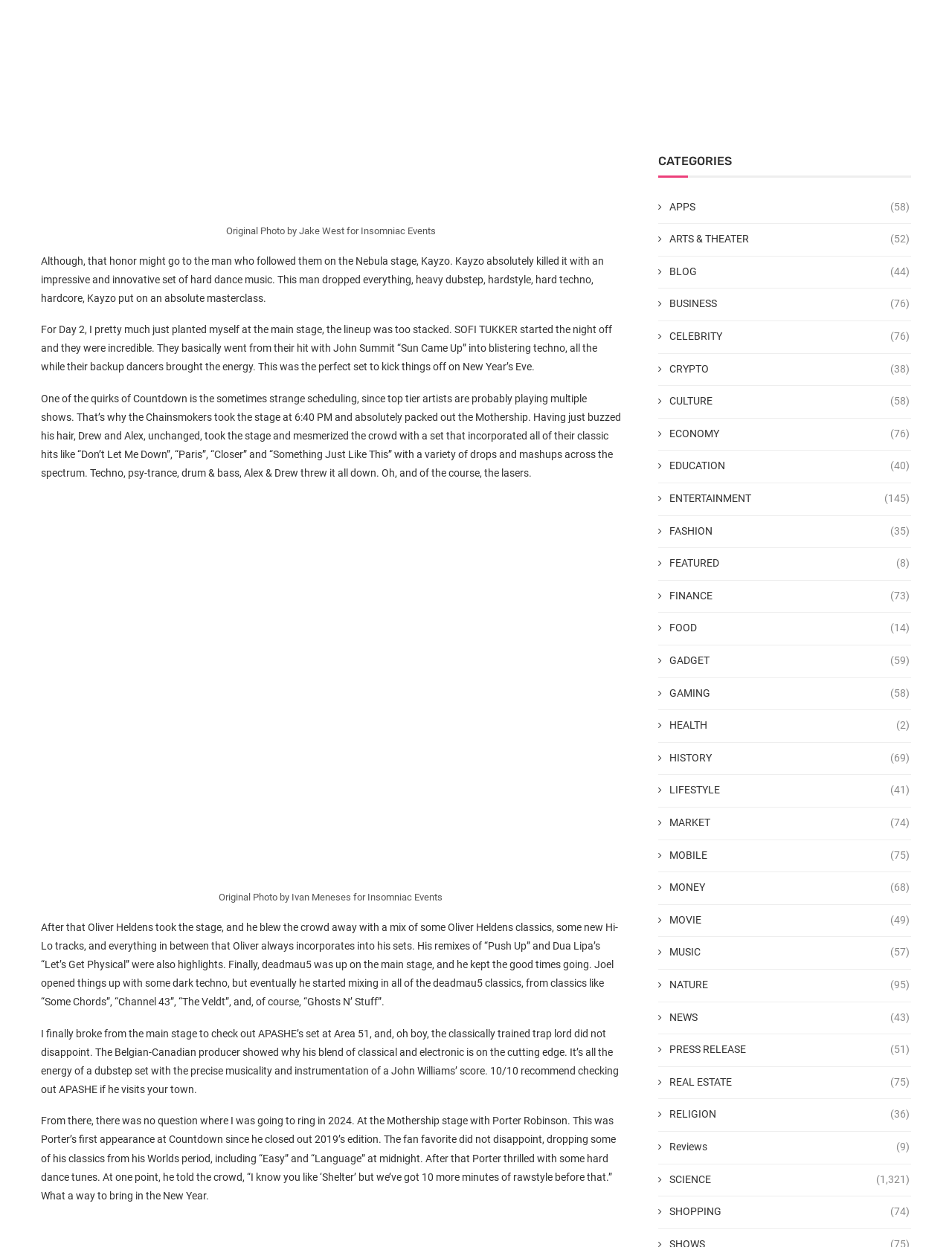Please specify the bounding box coordinates of the clickable section necessary to execute the following command: "Explore the 'MUSIC' category".

[0.691, 0.758, 0.955, 0.77]